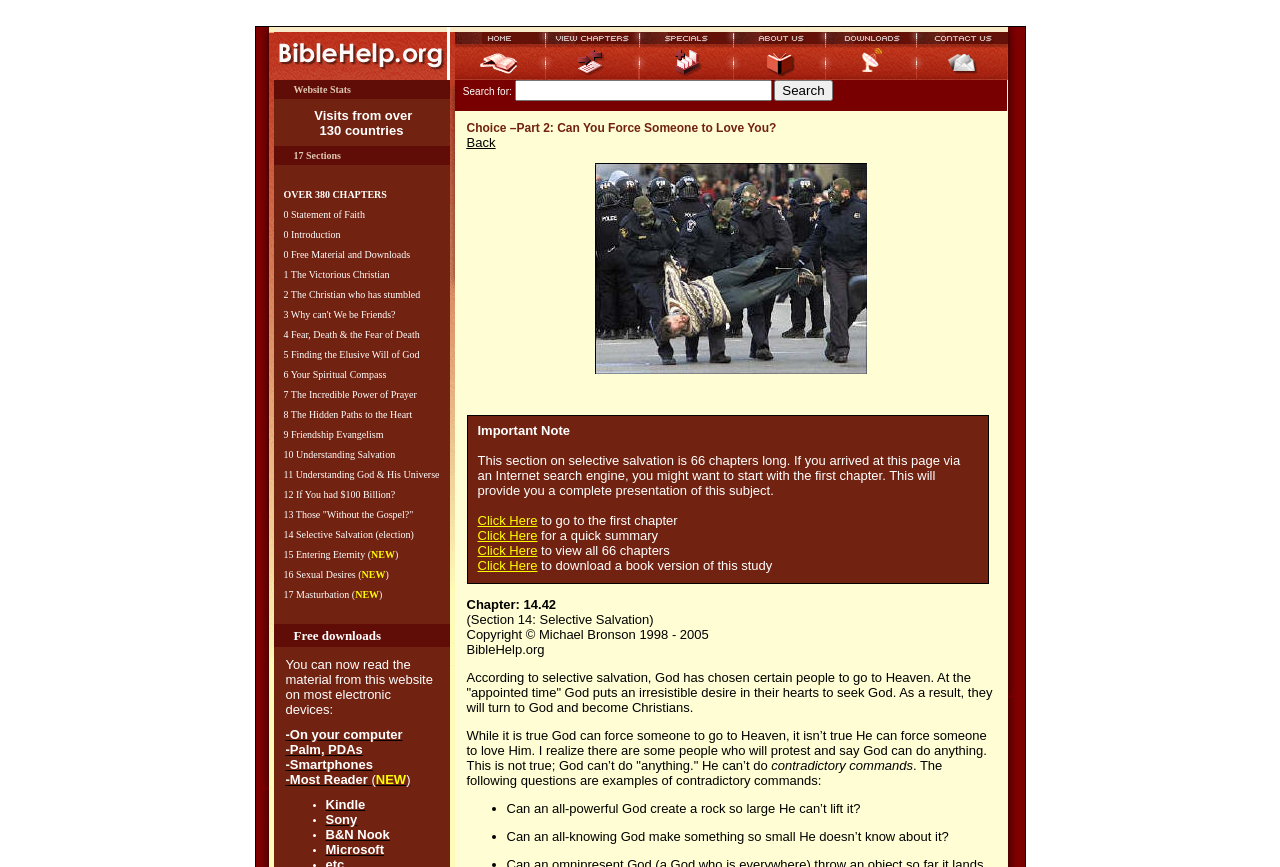Identify the bounding box for the UI element described as: "Free Material and Downloads". Ensure the coordinates are four float numbers between 0 and 1, formatted as [left, top, right, bottom].

[0.227, 0.287, 0.32, 0.3]